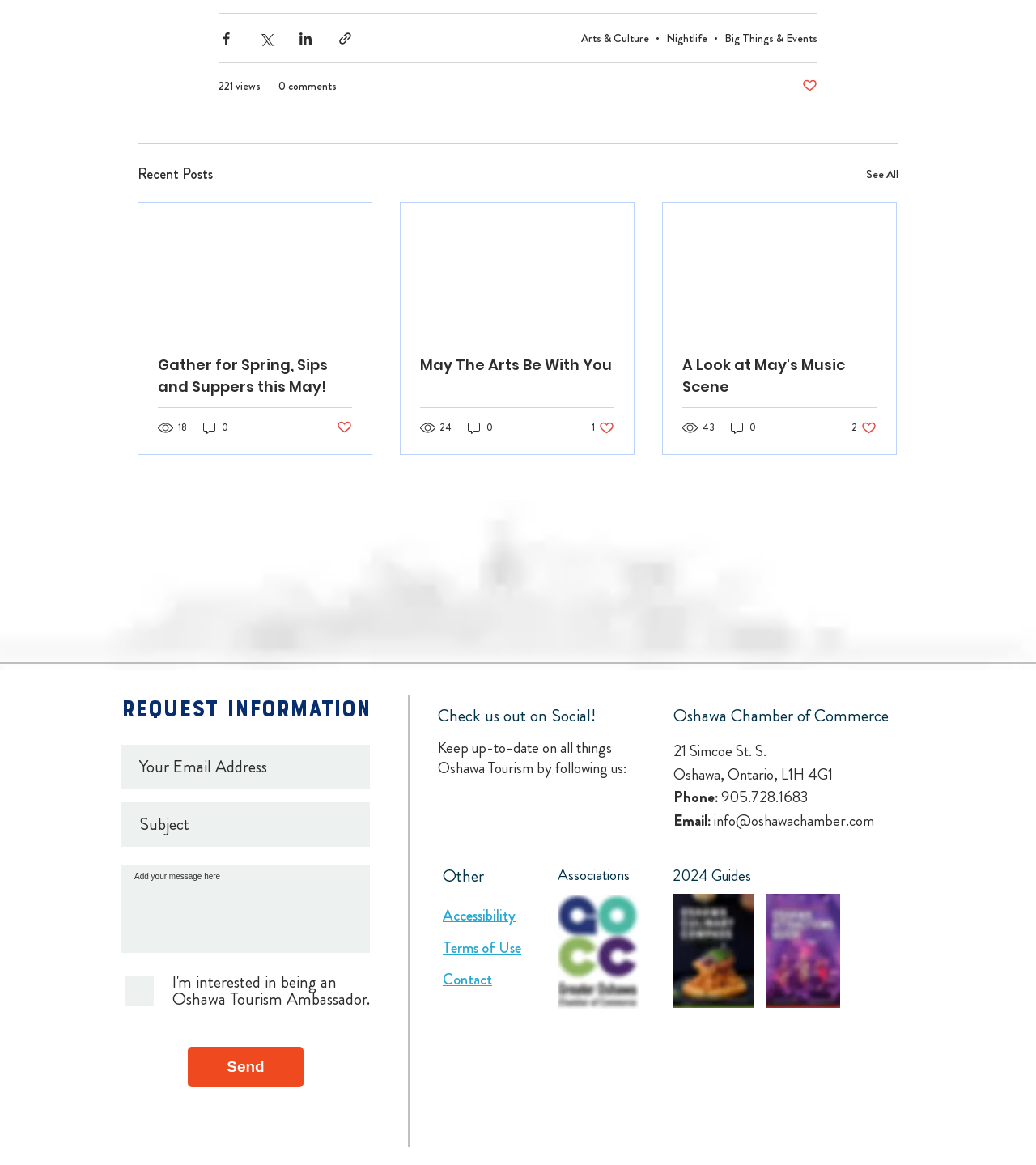Specify the bounding box coordinates for the region that must be clicked to perform the given instruction: "Request Information".

[0.117, 0.6, 0.37, 0.621]